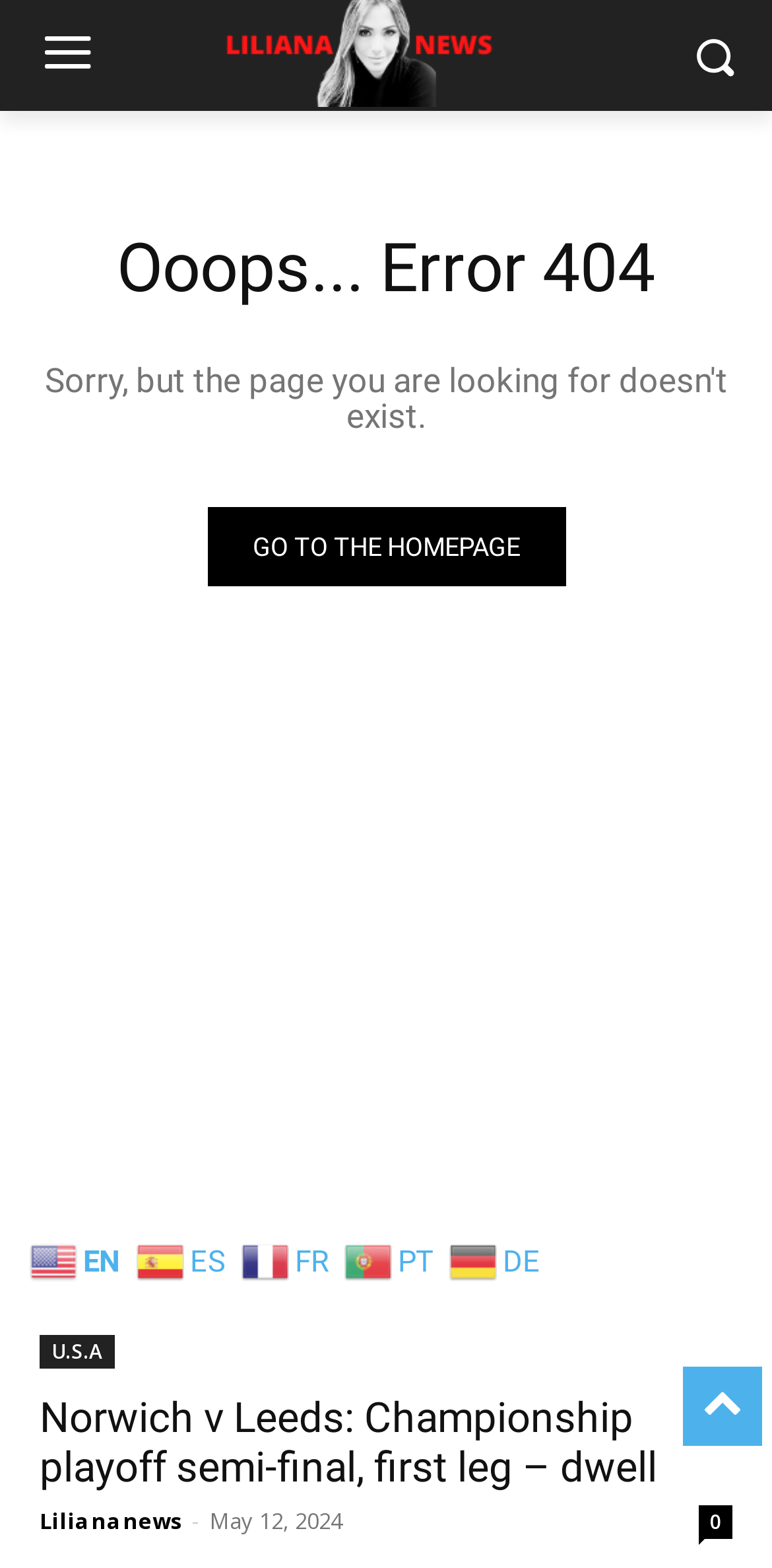Locate the bounding box coordinates of the item that should be clicked to fulfill the instruction: "change language to English".

[0.038, 0.793, 0.169, 0.813]